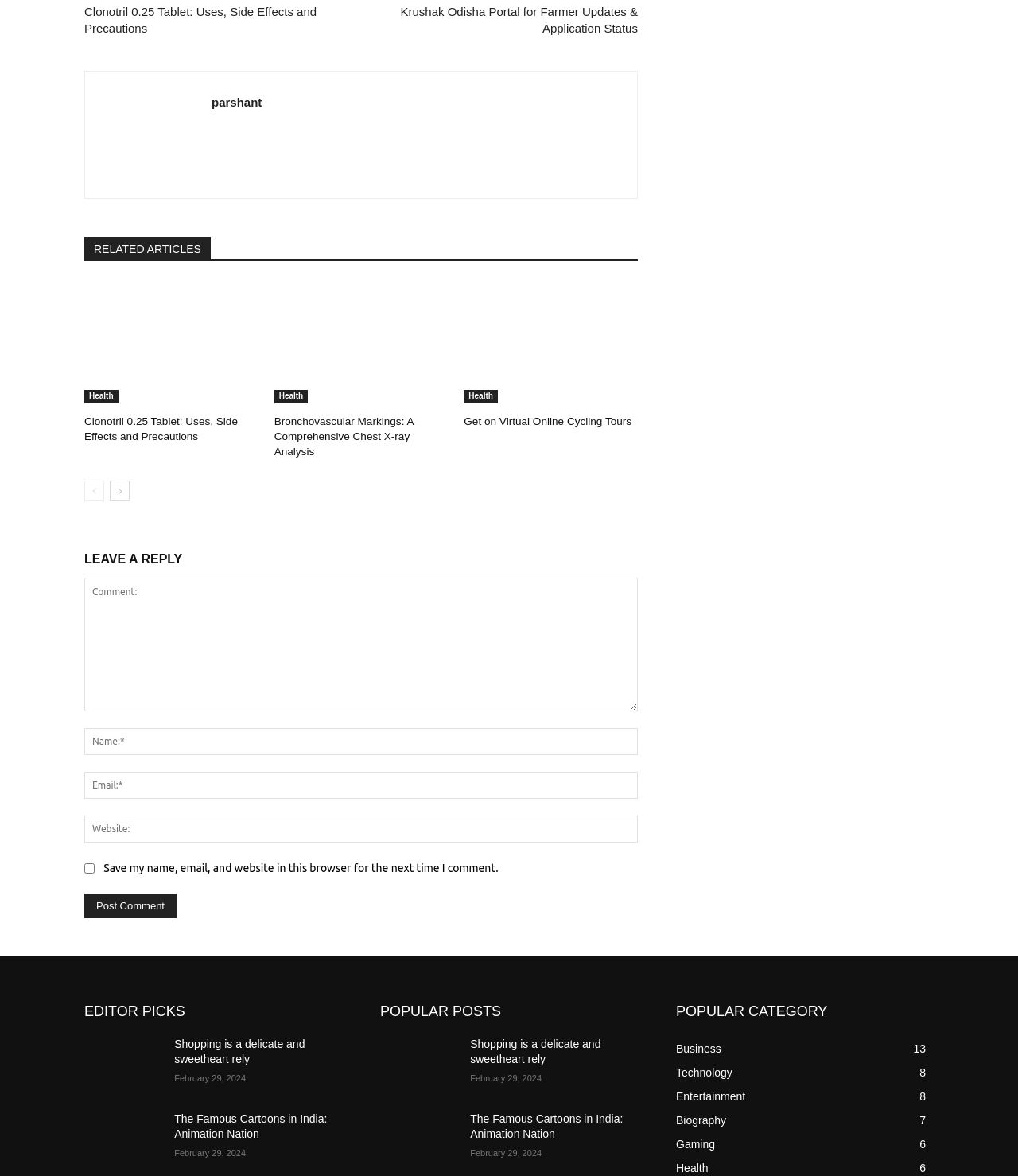Please find the bounding box coordinates of the element's region to be clicked to carry out this instruction: "Click on the 'Post Comment' button".

[0.083, 0.745, 0.173, 0.766]